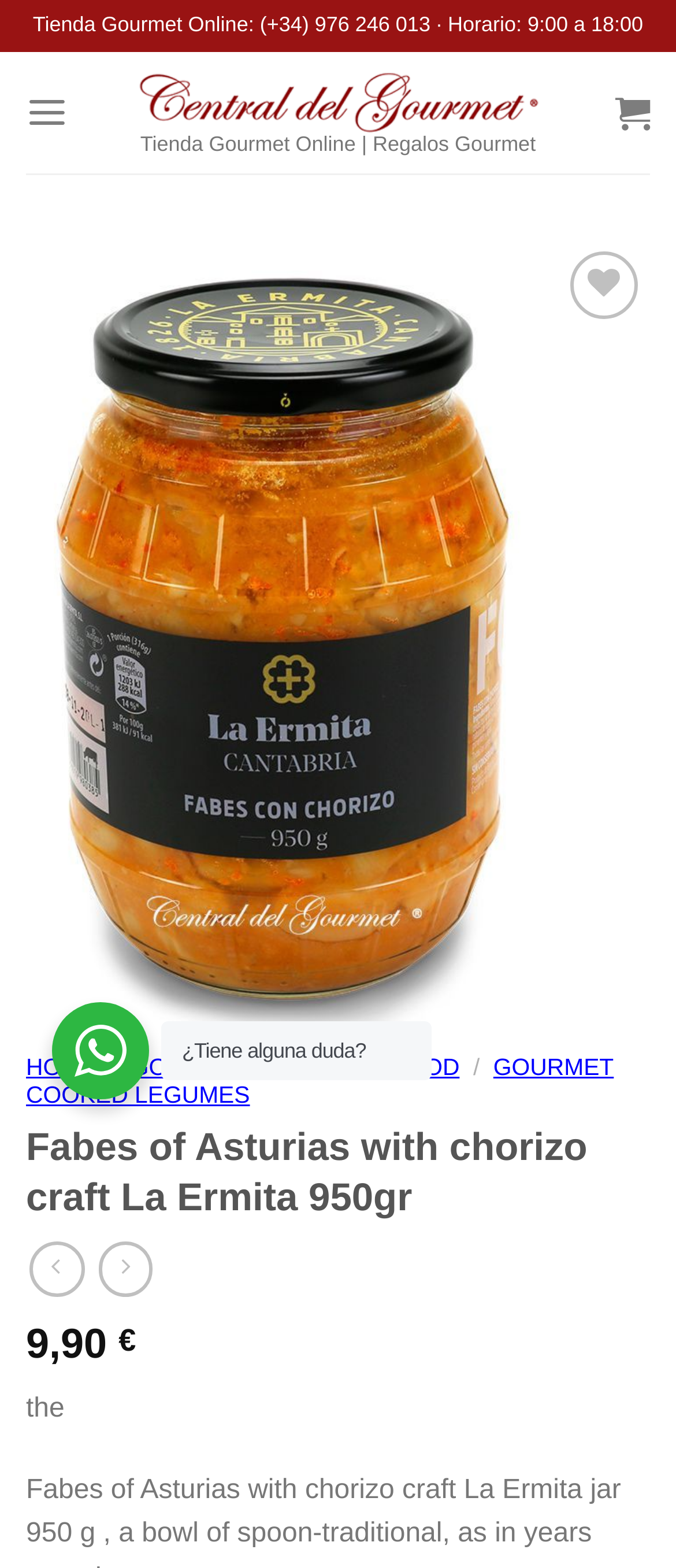Please specify the bounding box coordinates for the clickable region that will help you carry out the instruction: "View 'Fabes Asturianas con chorizo artesanas La Ermita' product".

[0.038, 0.398, 0.808, 0.417]